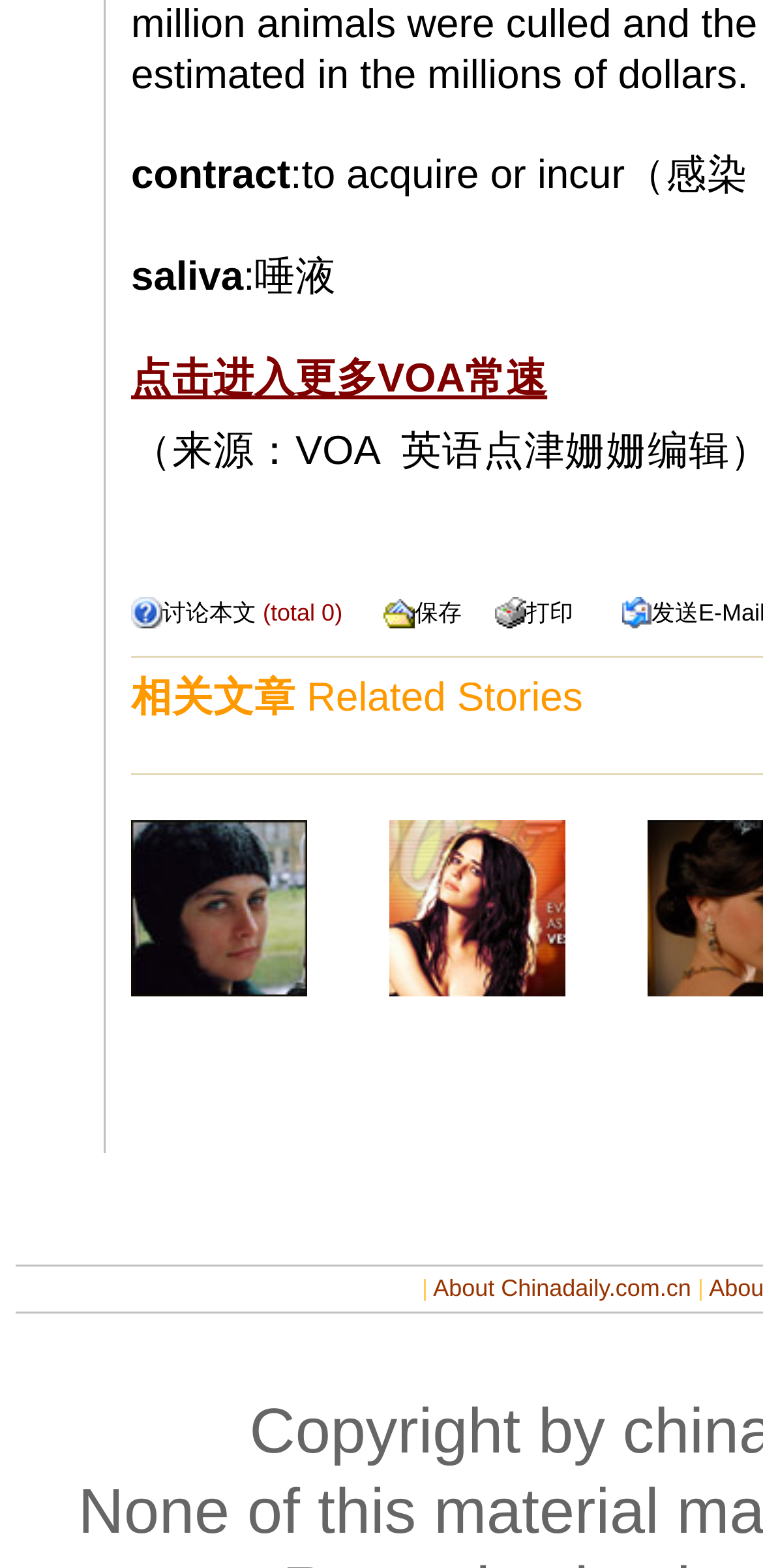Find the bounding box coordinates of the UI element according to this description: "Skip to secondary content".

None